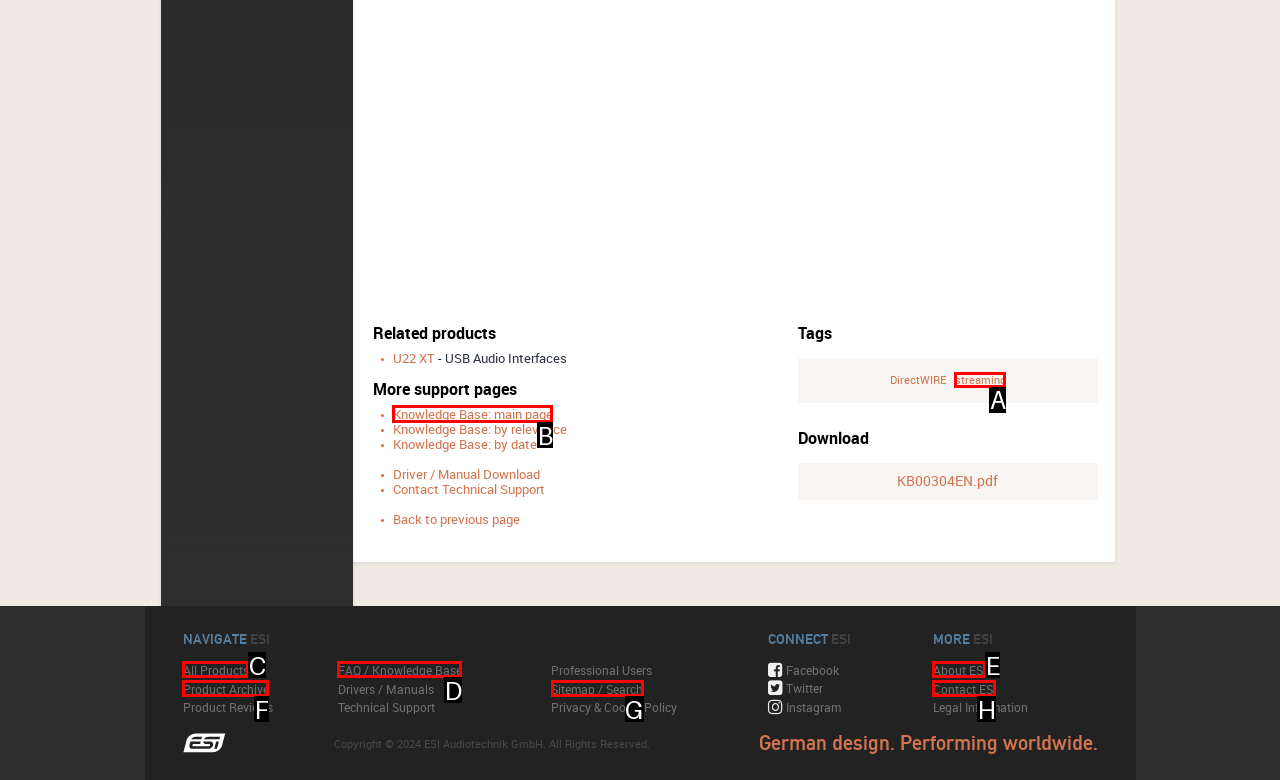Identify the appropriate choice to fulfill this task: Go to 'Knowledge Base: main page'
Respond with the letter corresponding to the correct option.

B